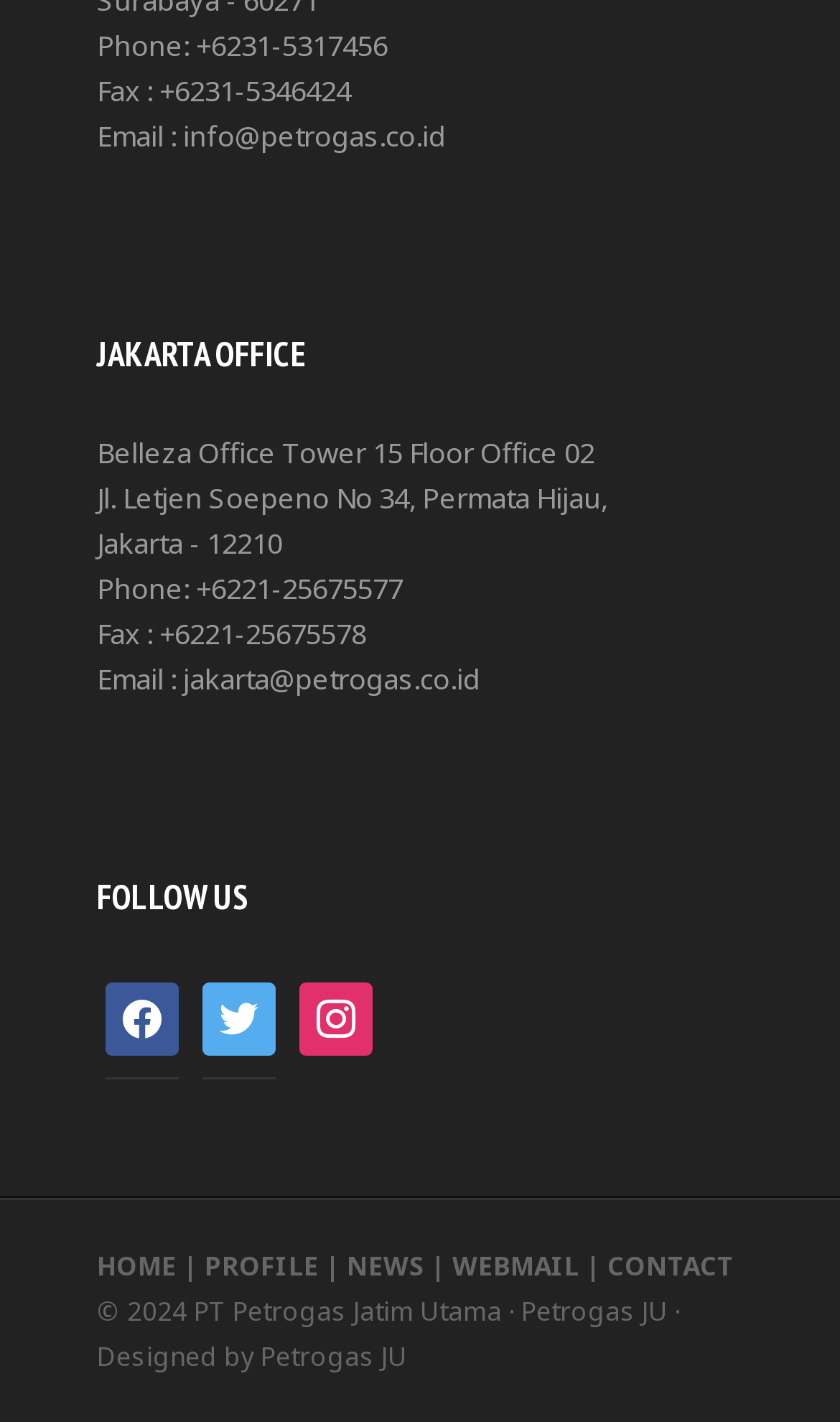Please identify the bounding box coordinates for the region that you need to click to follow this instruction: "Check the contact information".

[0.723, 0.877, 0.874, 0.903]